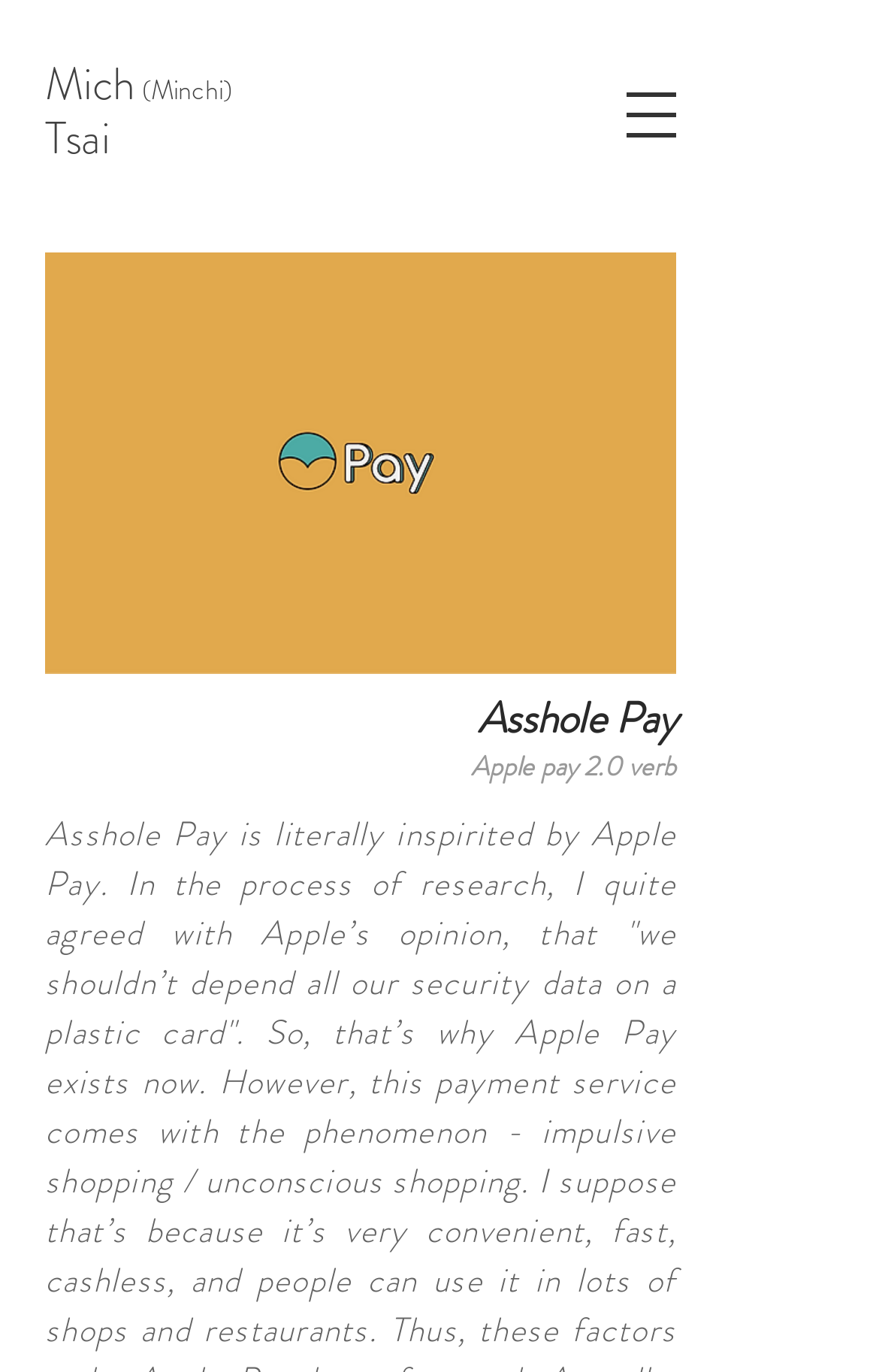Is there a background image on the webpage?
Please answer using one word or phrase, based on the screenshot.

Yes